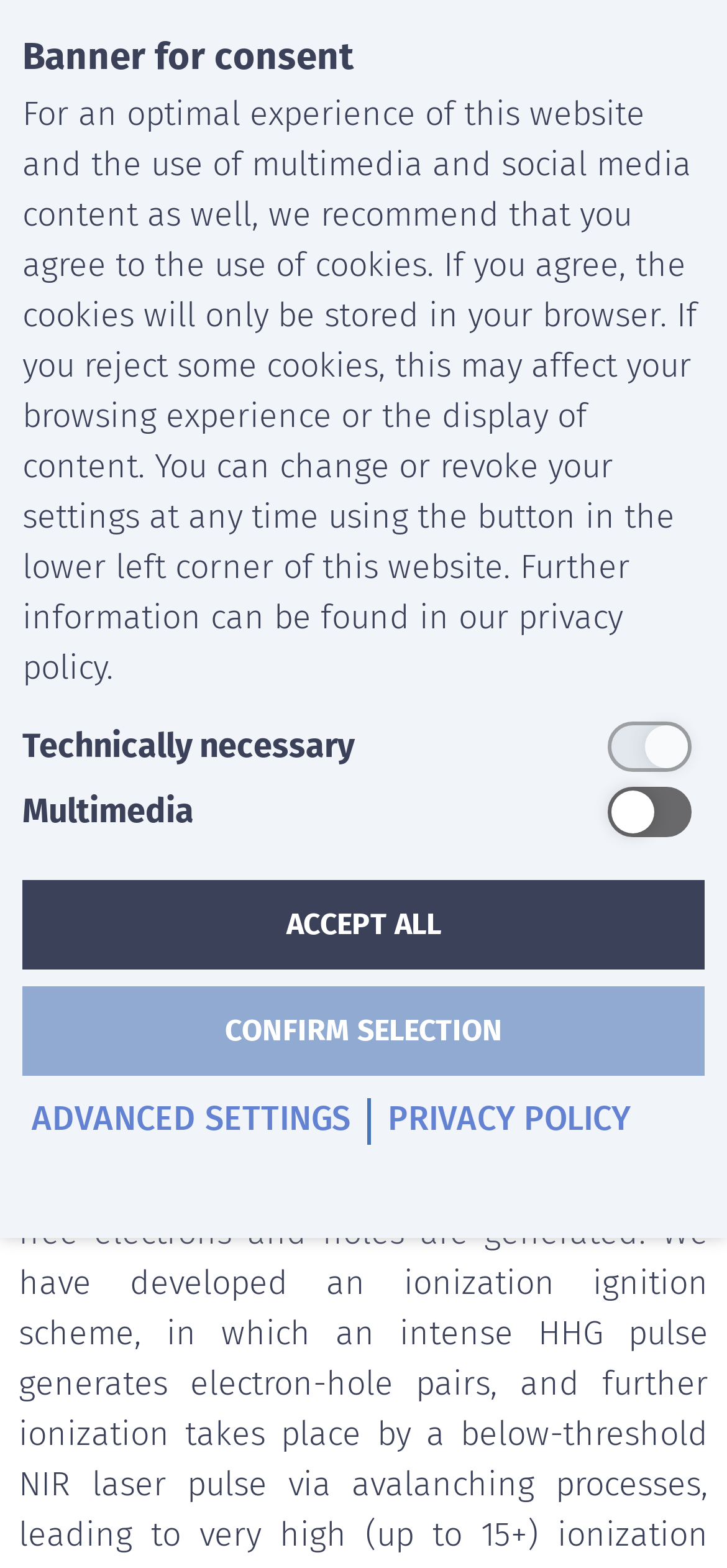Specify the bounding box coordinates of the region I need to click to perform the following instruction: "View project coordinators". The coordinates must be four float numbers in the range of 0 to 1, i.e., [left, top, right, bottom].

[0.026, 0.277, 0.405, 0.3]